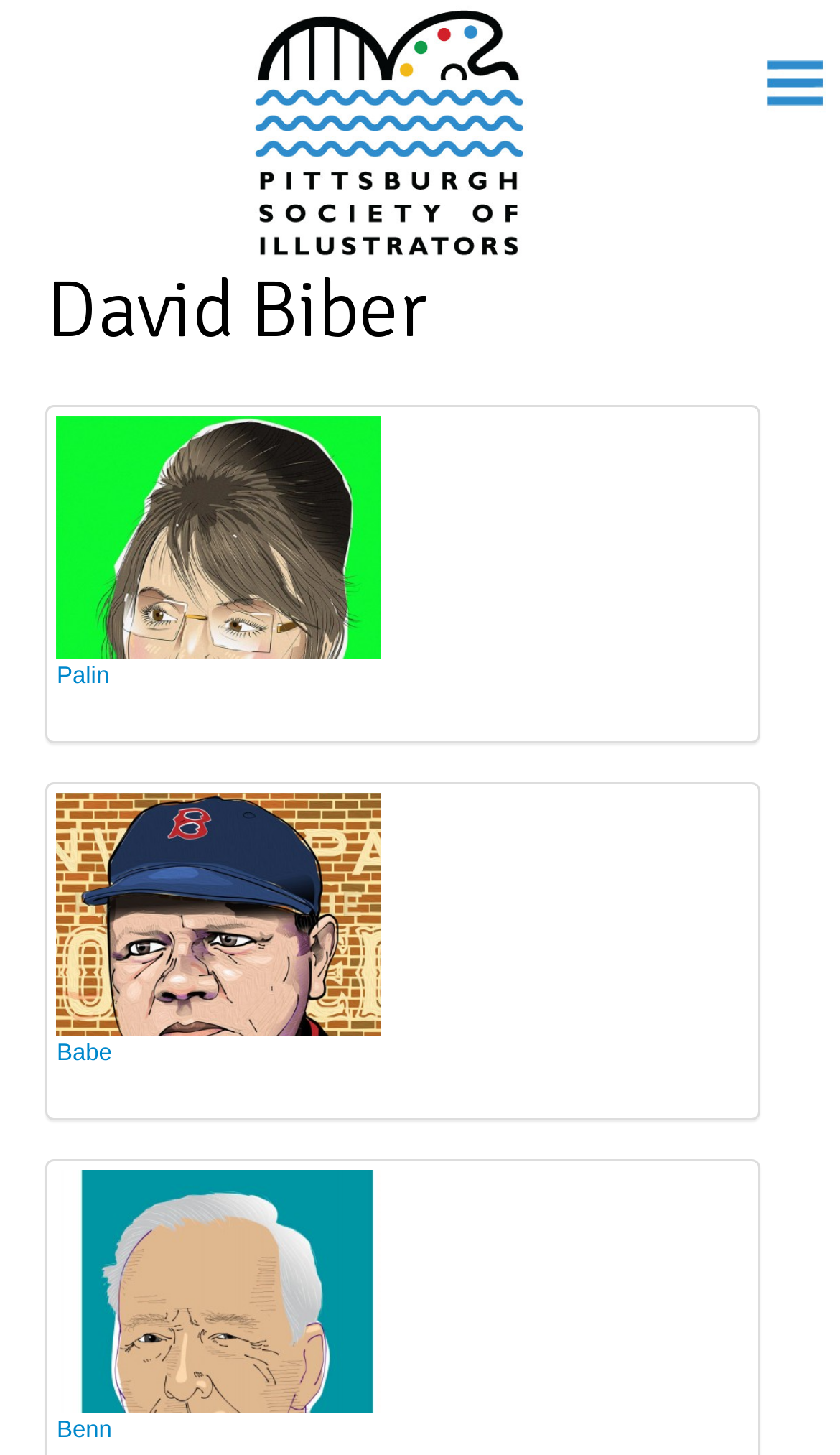Predict the bounding box of the UI element based on the description: "Pittsburgh Society of Illustrators". The coordinates should be four float numbers between 0 and 1, formatted as [left, top, right, bottom].

[0.288, 0.0, 0.712, 0.107]